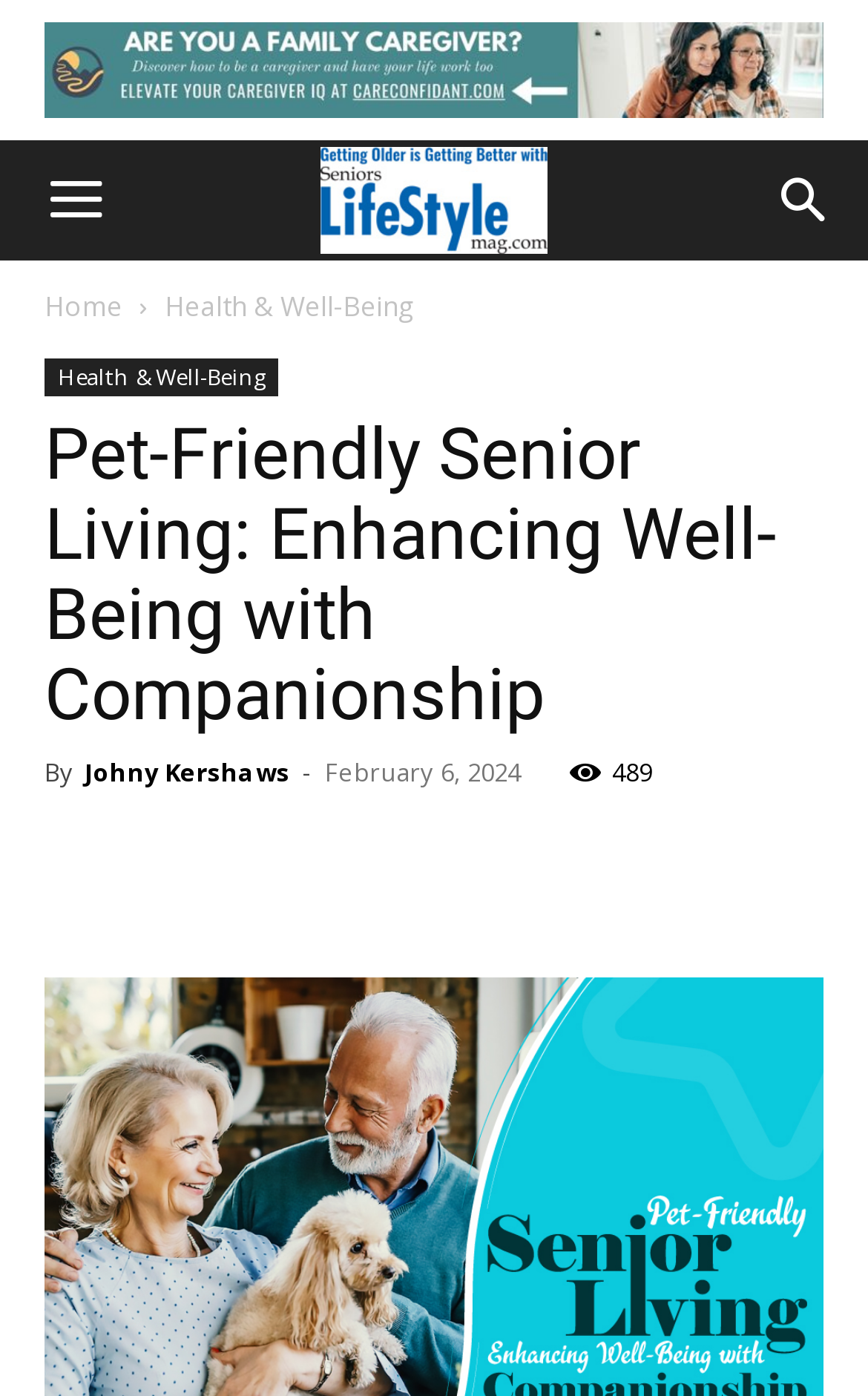When was the article published?
With the help of the image, please provide a detailed response to the question.

The publication date of the article is mentioned as 'February 6, 2024' which is displayed on the webpage along with the author's name.